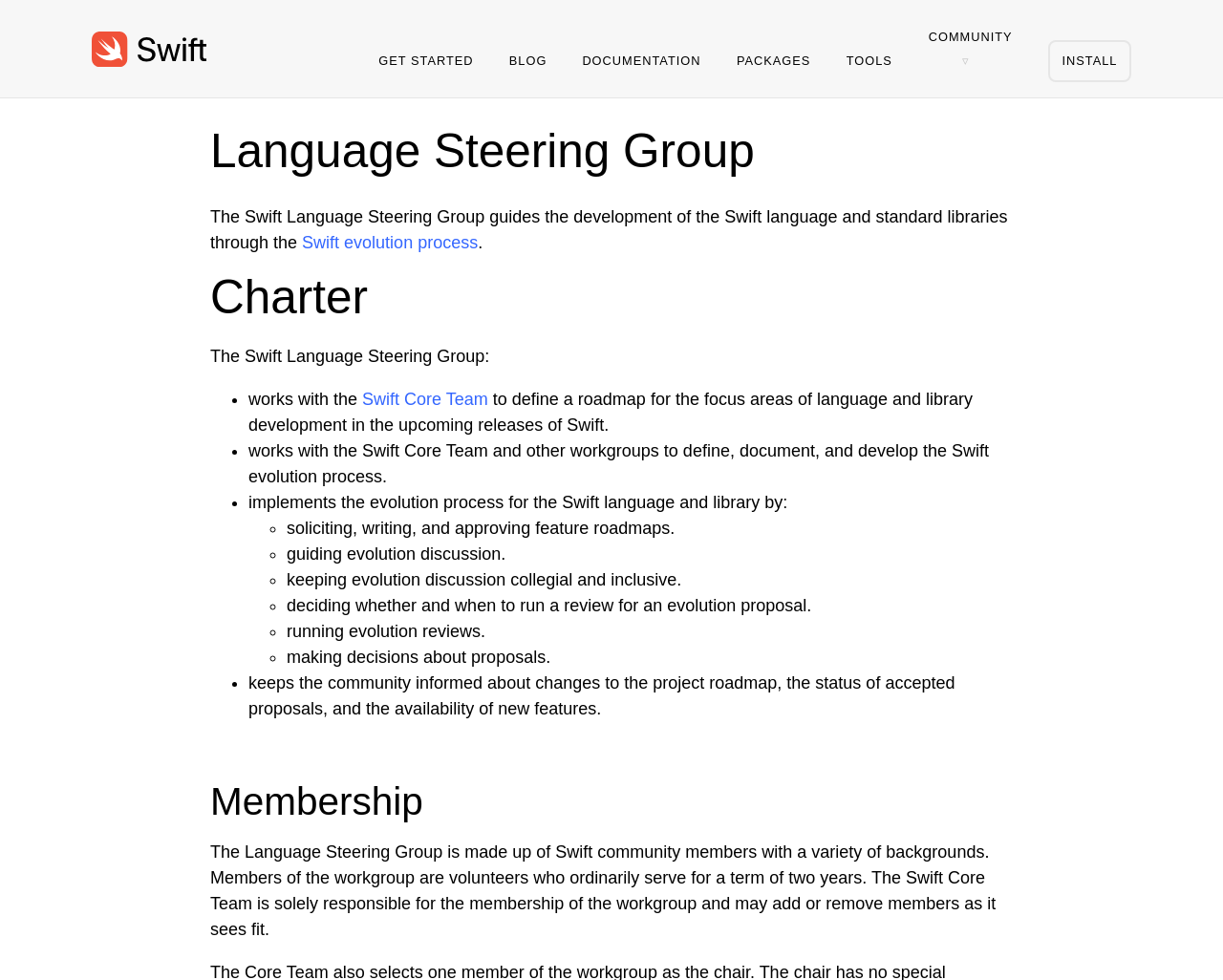Find and provide the bounding box coordinates for the UI element described with: "Swift Core Team".

[0.296, 0.398, 0.399, 0.417]